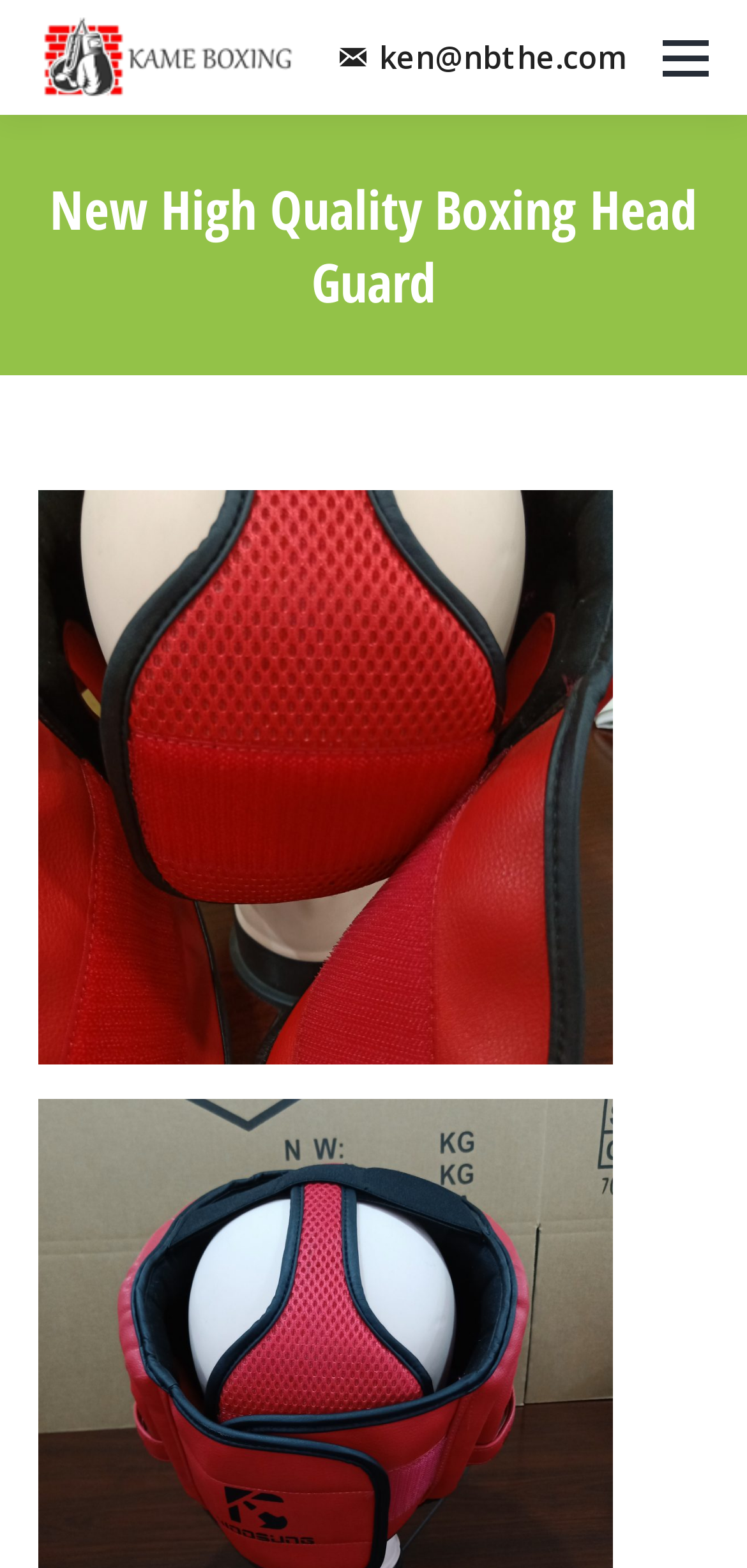What is the contact email address?
Please provide a full and detailed response to the question.

The contact email address is displayed on the webpage as 'ken@nbthe.com', which can be used to reach out to the manufacturer or supplier.